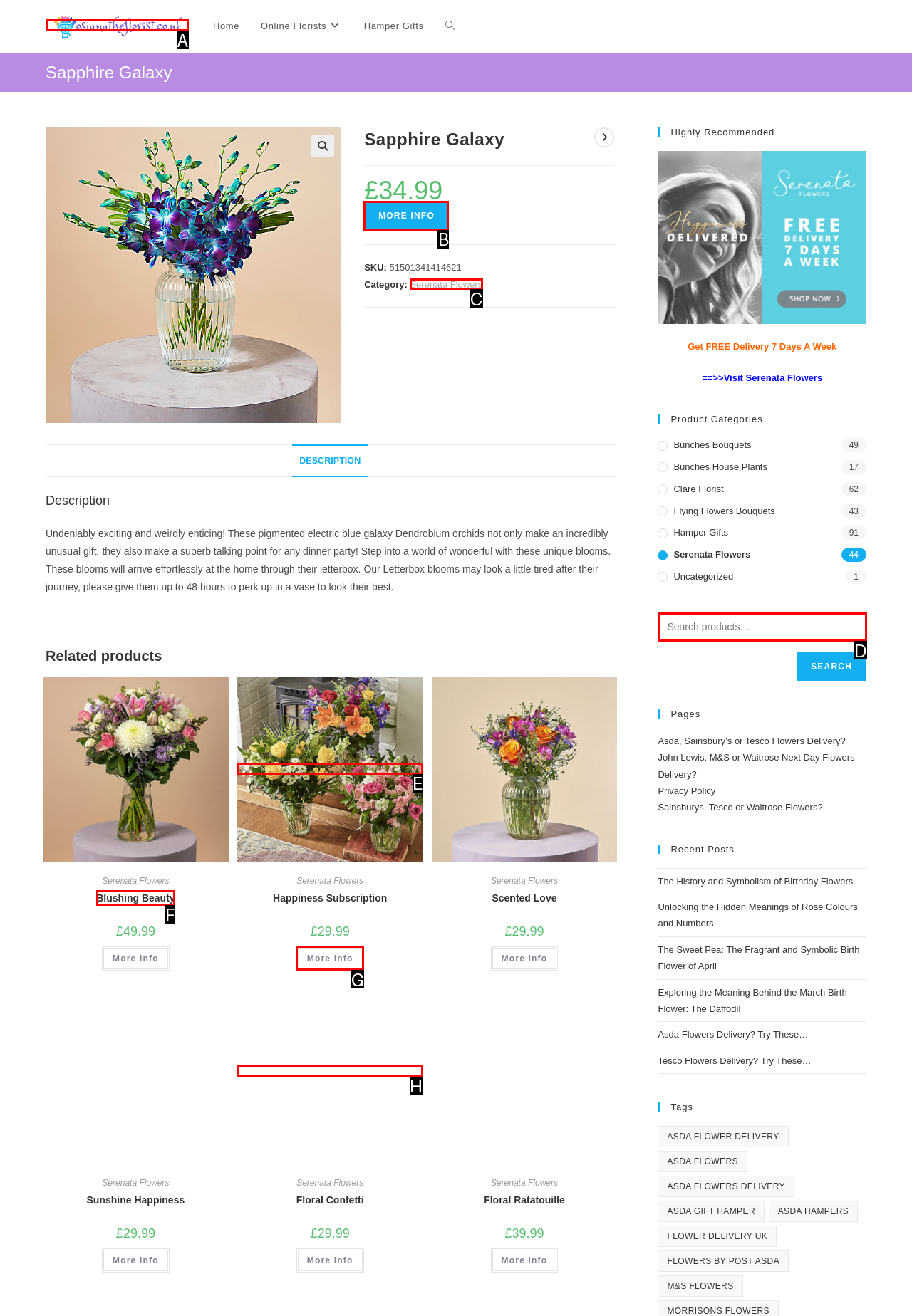Which lettered option should be clicked to achieve the task: Click the 'MORE INFO' button? Choose from the given choices.

B